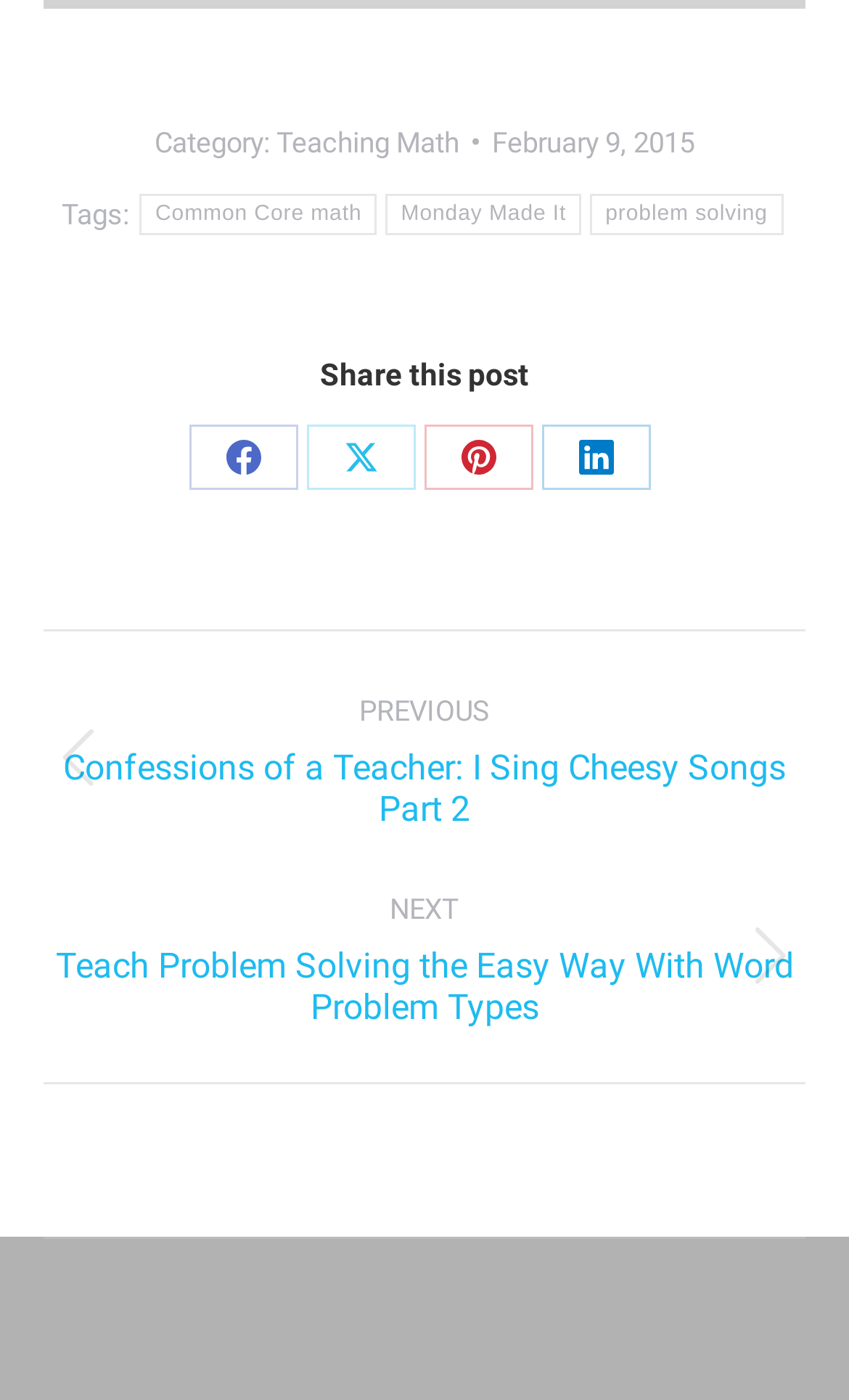Find the bounding box coordinates of the clickable area required to complete the following action: "Read the next post: 'Teach Problem Solving the Easy Way With Word Problem Types'".

[0.051, 0.631, 0.949, 0.734]